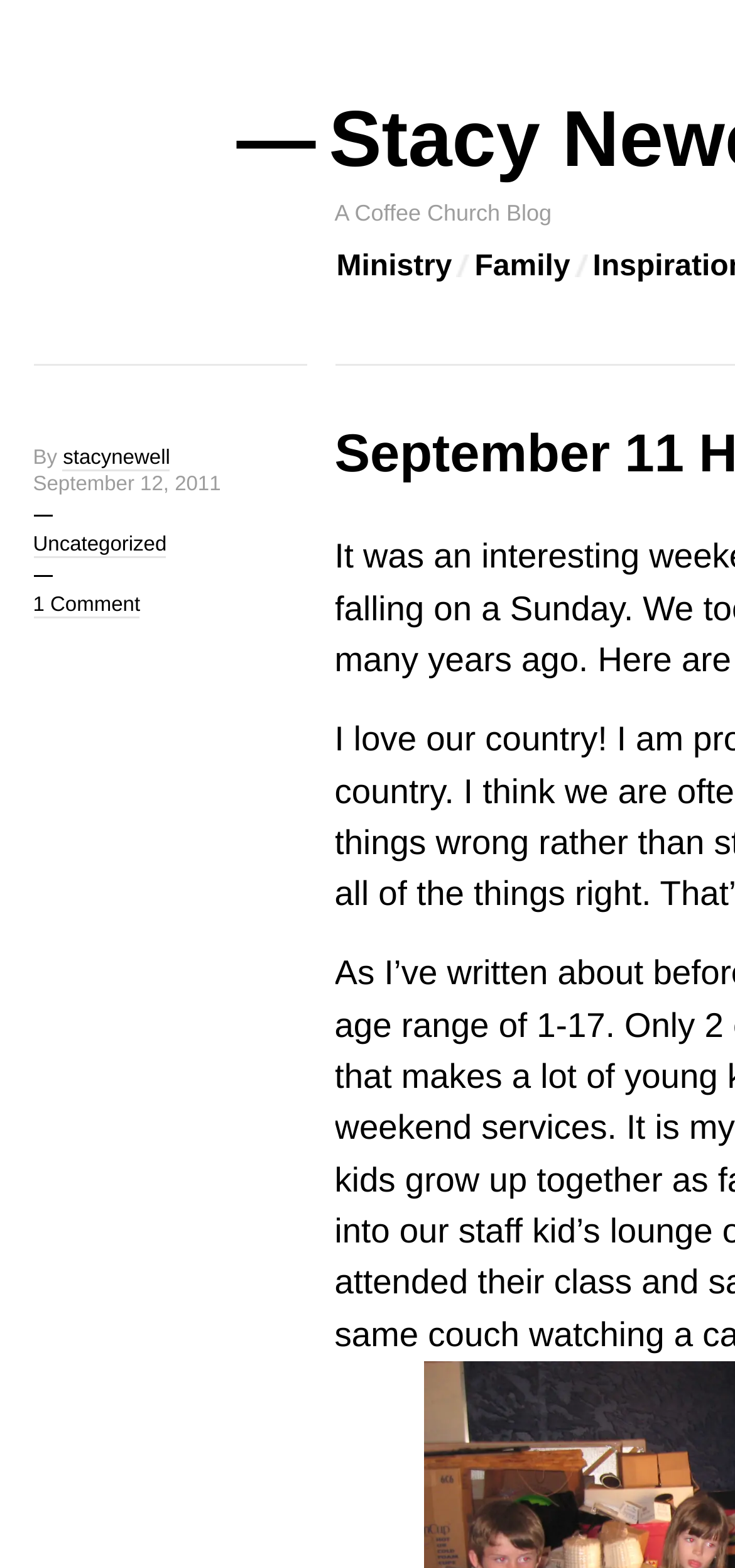Given the element description, predict the bounding box coordinates in the format (top-left x, top-left y, bottom-right x, bottom-right y). Make sure all values are between 0 and 1. Here is the element description: Uncategorized

None